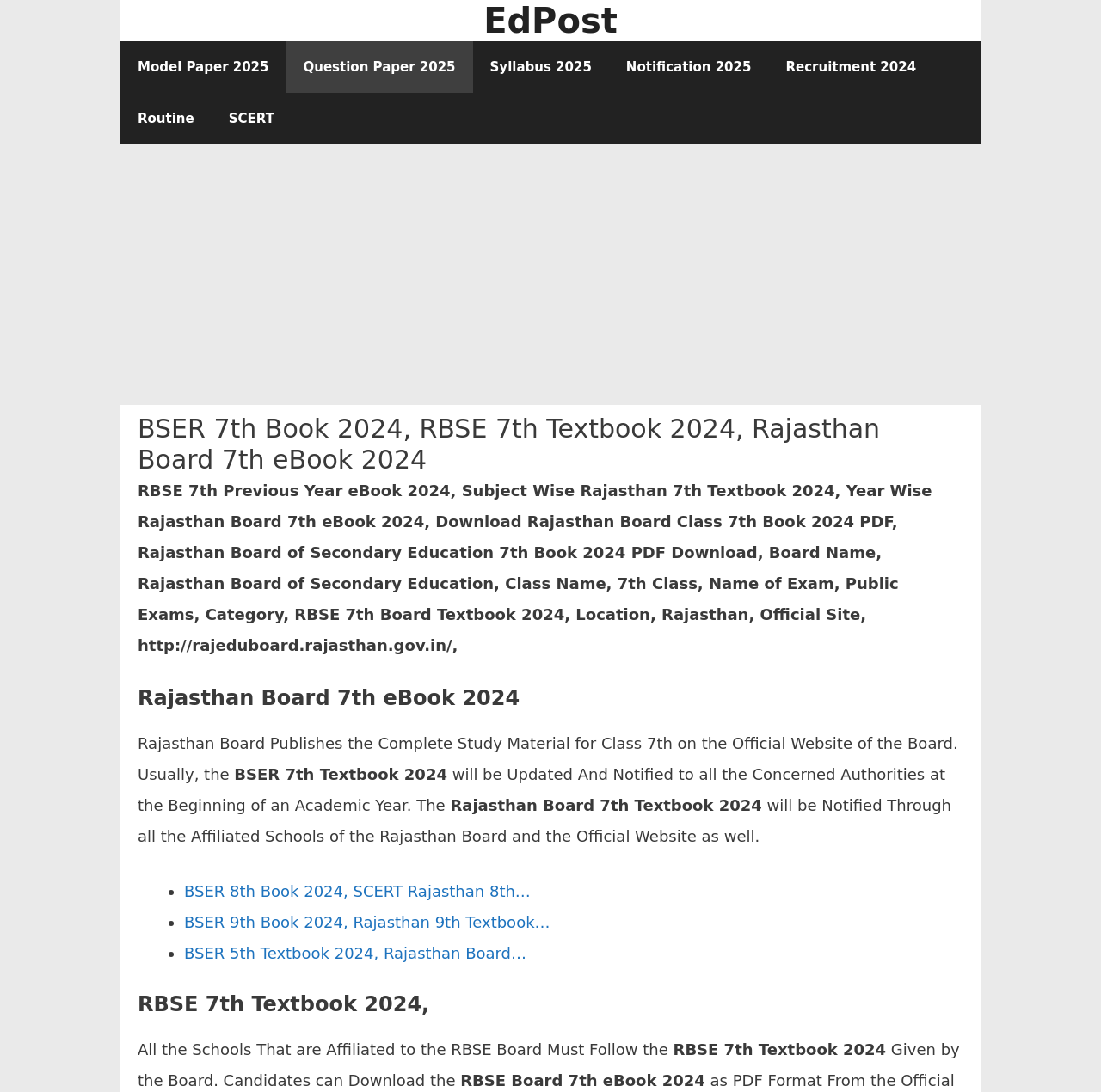Answer this question using a single word or a brief phrase:
What class is the textbook for?

7th Class